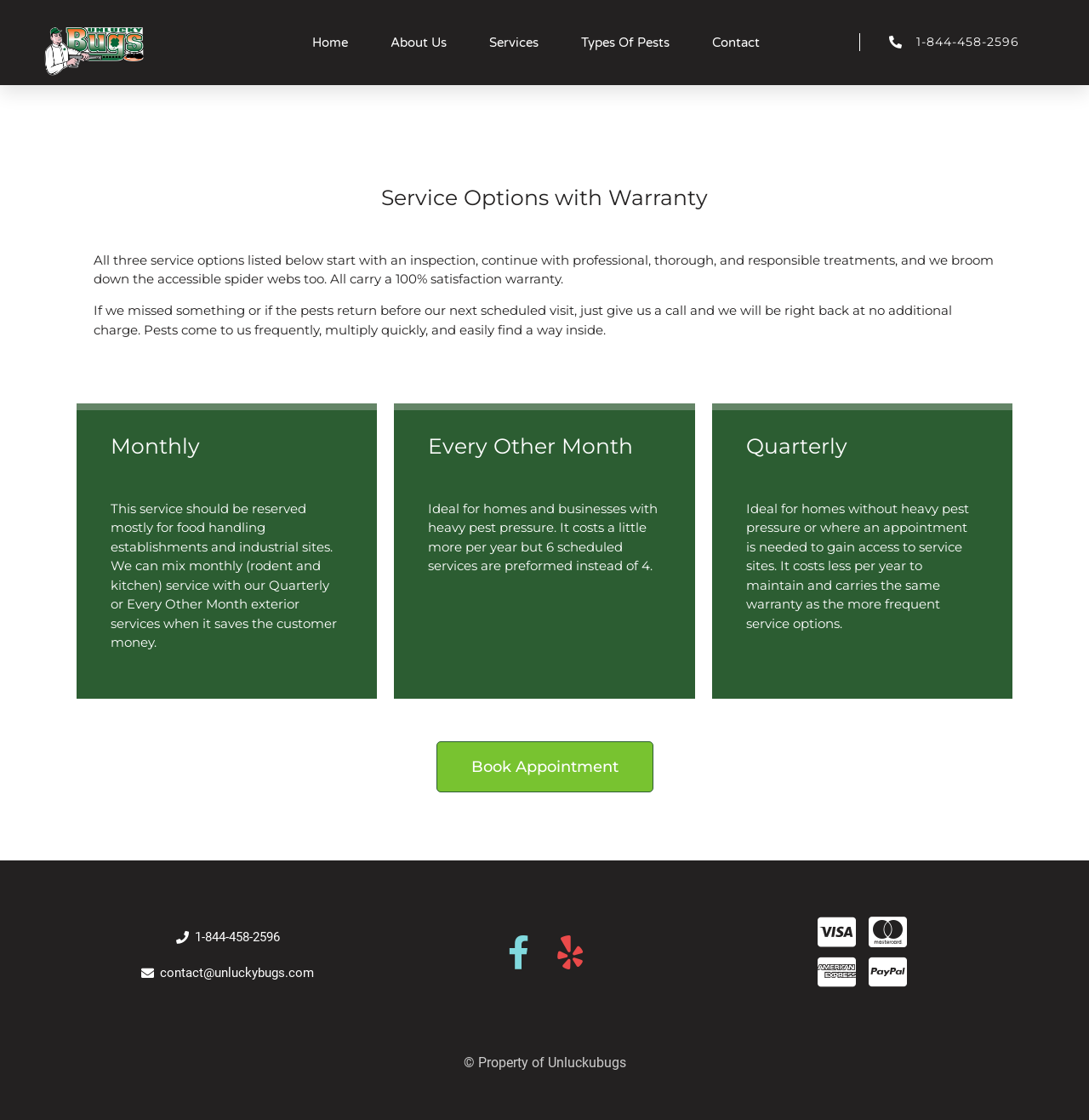Give a one-word or short phrase answer to the question: 
What is the purpose of the 'Book Appointment' link?

To book an appointment